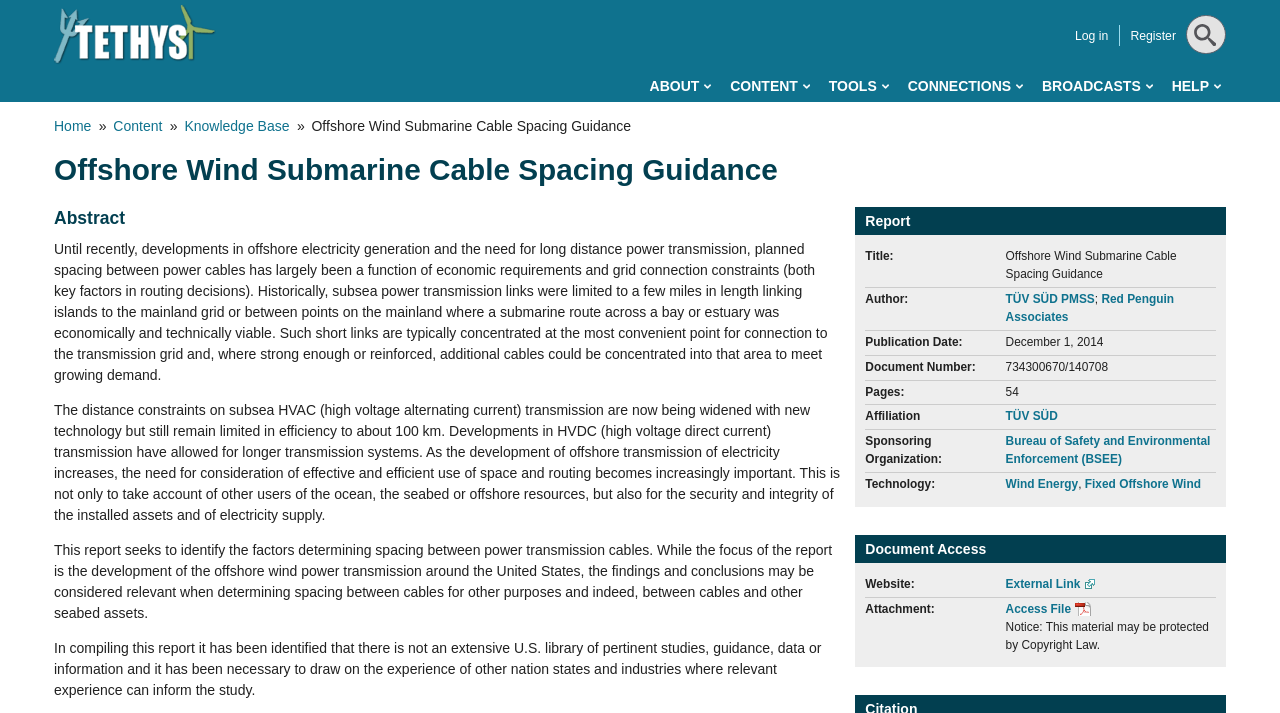Point out the bounding box coordinates of the section to click in order to follow this instruction: "Click the 'Home' link".

[0.042, 0.165, 0.071, 0.188]